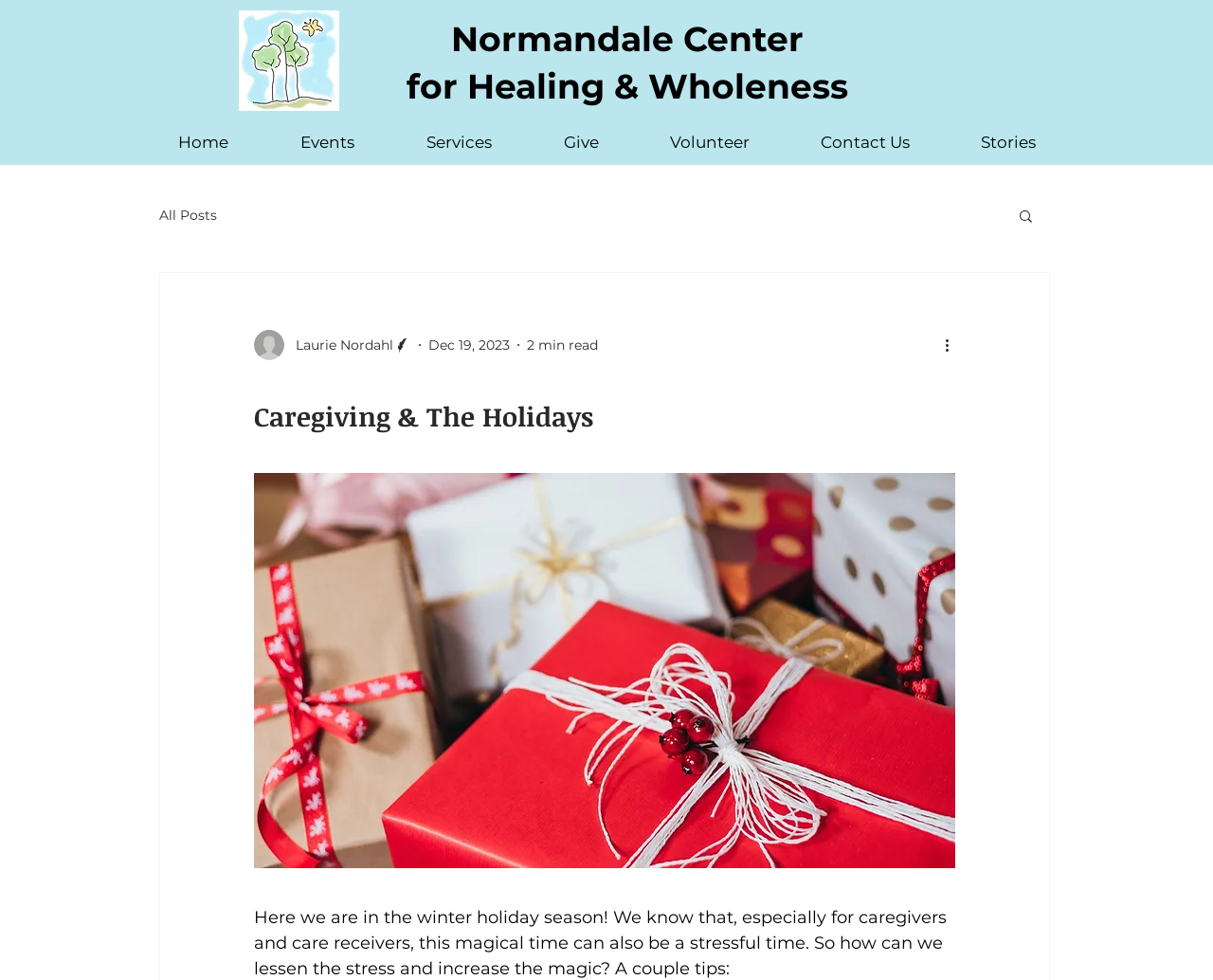Provide a thorough description of this webpage.

The webpage is about caregiving during the winter holiday season. At the top, there is a heading that reads "Normandale Center for Healing & Wholeness" with a link to the center's website. Below this, there is a navigation menu with links to various sections of the website, including "Home", "Events", "Services", "Give", "Volunteer", "Contact Us", and "Stories".

To the right of the navigation menu, there is a secondary navigation menu labeled "blog" with a link to "All Posts". Next to this, there is a search button with a magnifying glass icon.

Below the navigation menus, there is a section featuring an article or blog post. The author's picture and name, Laurie Nordahl, are displayed, along with the date of the post, "Dec 19, 2023", and the estimated reading time, "2 min read". The article's title, "Caregiving & The Holidays", is displayed prominently, followed by a brief introduction that discusses the stress and magic of the holiday season for caregivers and care receivers.

At the bottom of the article, there is a button with a dropdown menu labeled "More actions".